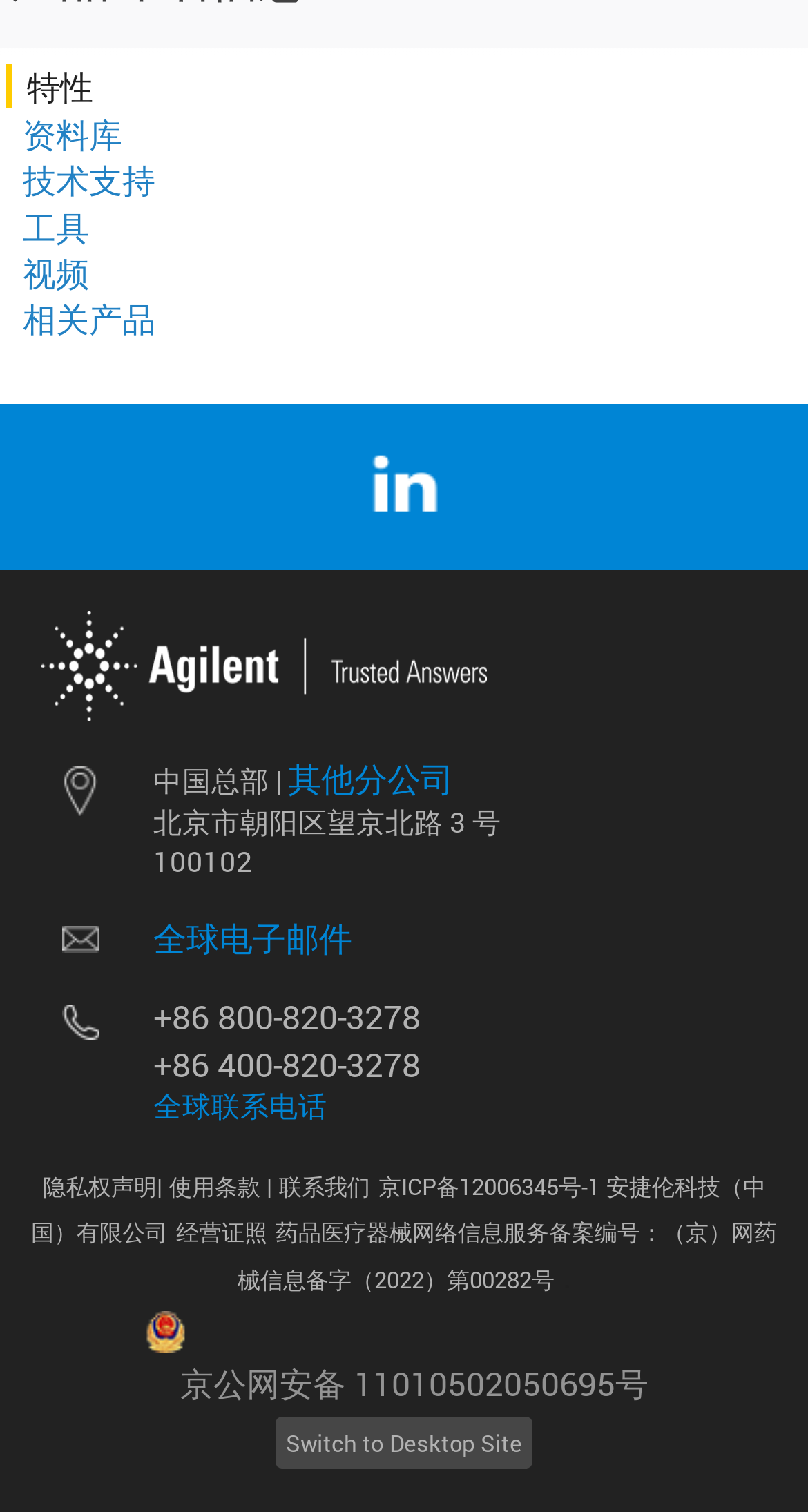Determine the bounding box coordinates for the clickable element required to fulfill the instruction: "download 'G5589AA Bravo Metabolomics Sample Prep Platform Installation Checklist'". Provide the coordinates as four float numbers between 0 and 1, i.e., [left, top, right, bottom].

[0.038, 0.454, 0.841, 0.507]